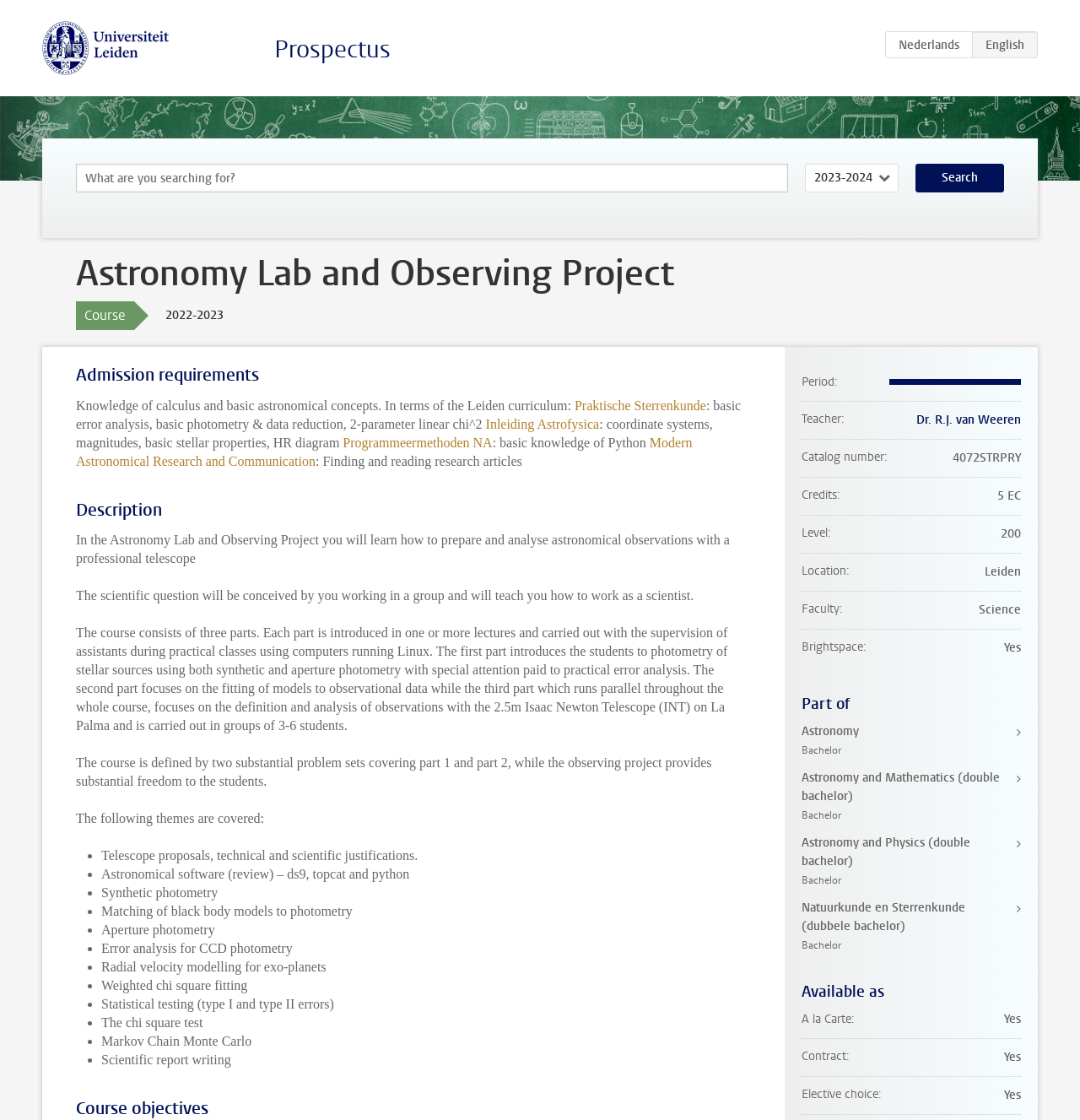Determine the bounding box coordinates of the clickable region to carry out the instruction: "Search for a course".

[0.07, 0.146, 0.73, 0.172]